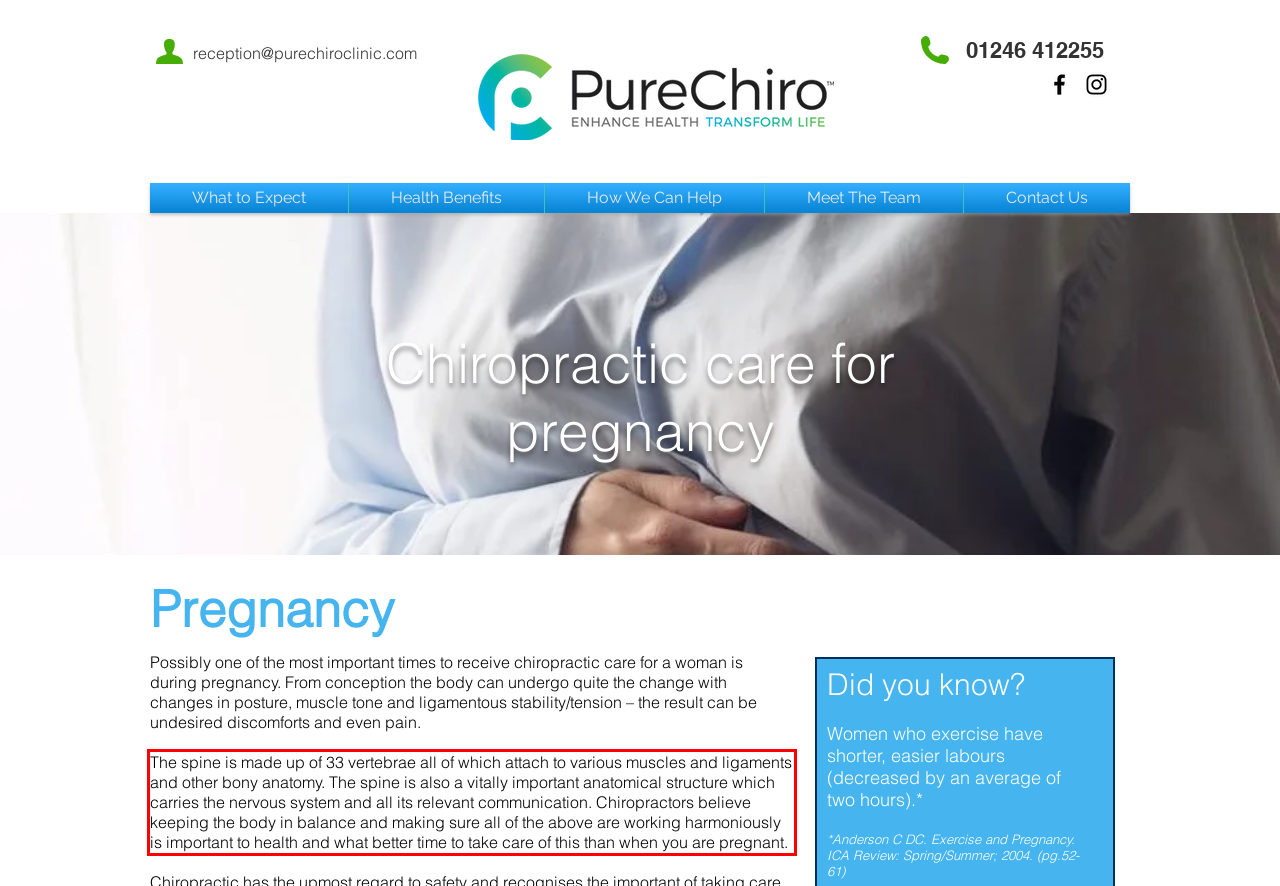With the given screenshot of a webpage, locate the red rectangle bounding box and extract the text content using OCR.

The spine is made up of 33 vertebrae all of which attach to various muscles and ligaments and other bony anatomy. The spine is also a vitally important anatomical structure which carries the nervous system and all its relevant communication. Chiropractors believe keeping the body in balance and making sure all of the above are working harmoniously is important to health and what better time to take care of this than when you are pregnant.